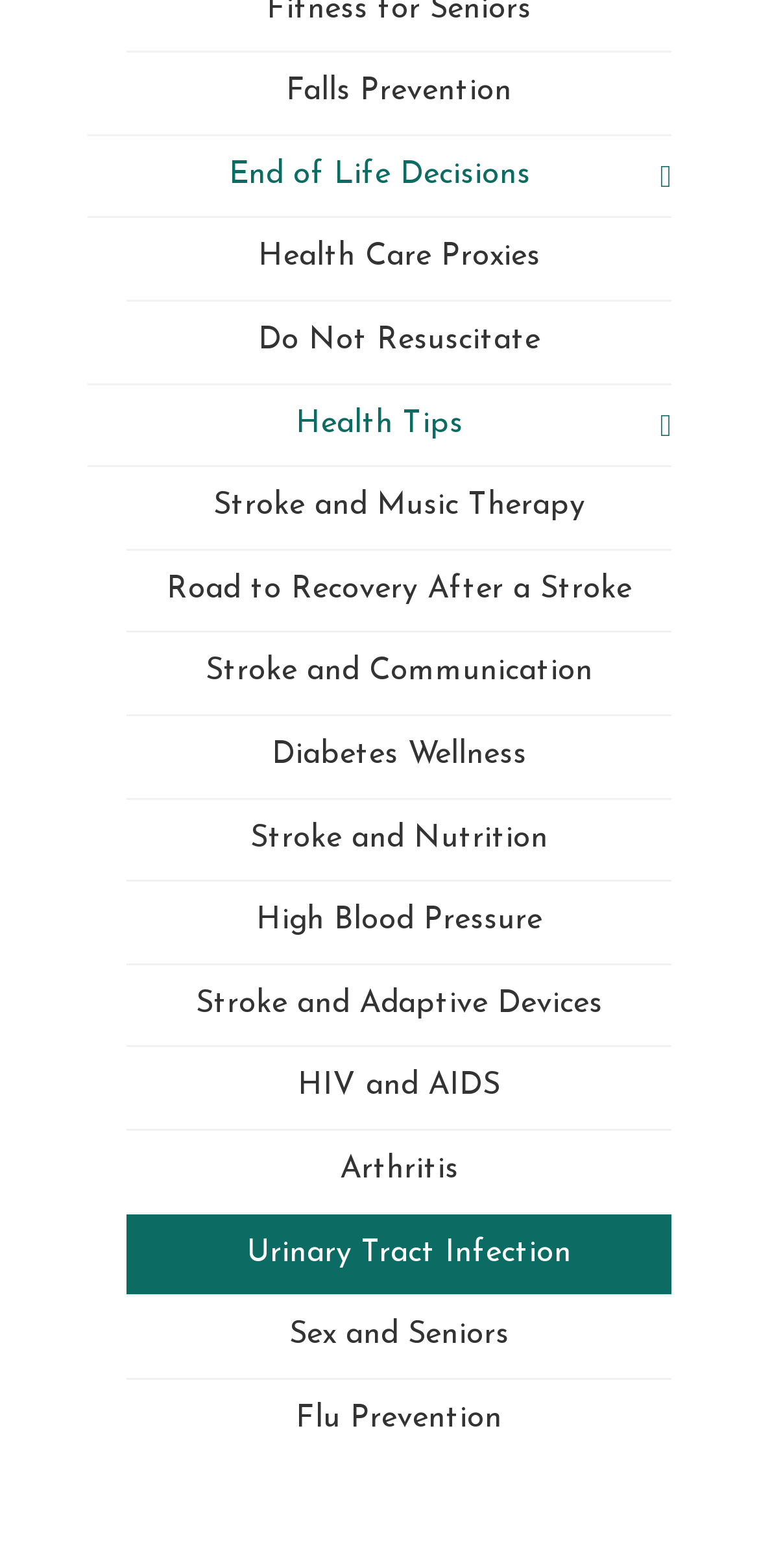Show the bounding box coordinates of the region that should be clicked to follow the instruction: "Get information on Diabetes Wellness."

[0.167, 0.456, 0.885, 0.508]